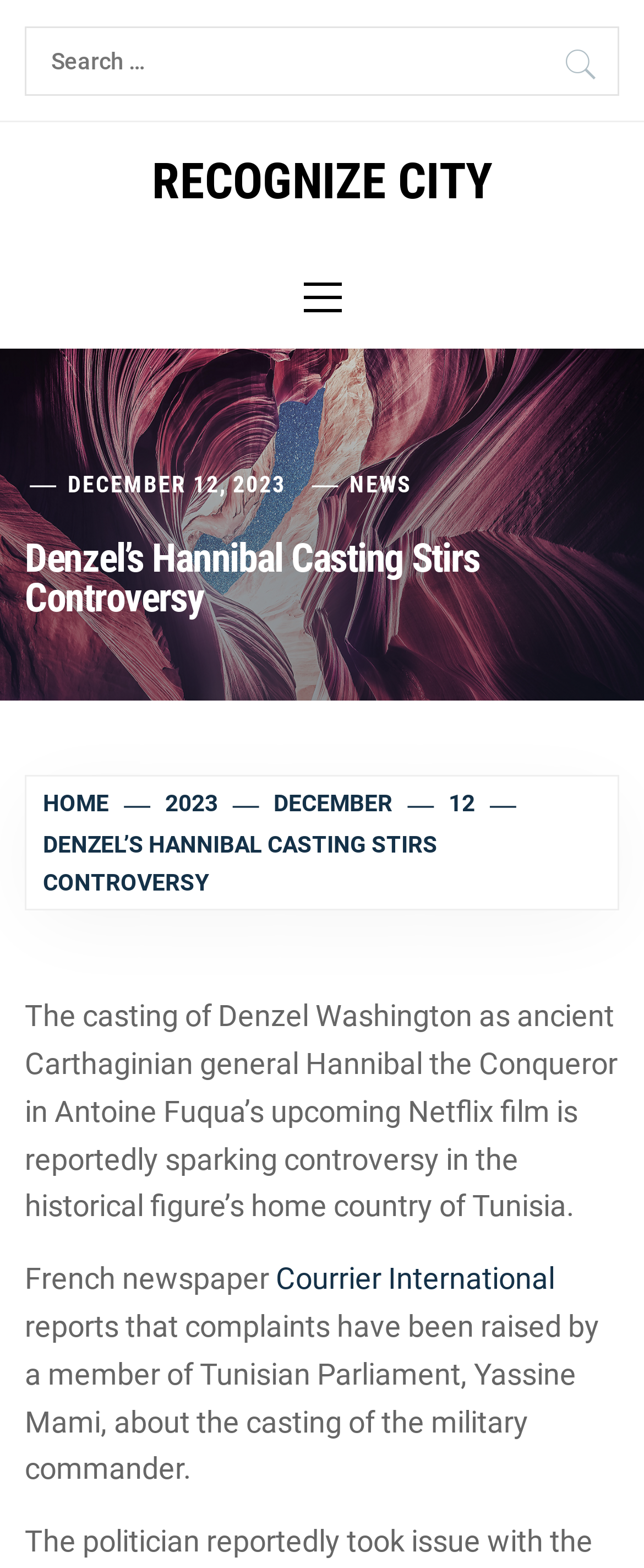Please predict the bounding box coordinates (top-left x, top-left y, bottom-right x, bottom-right y) for the UI element in the screenshot that fits the description: December 12, 2023

[0.105, 0.3, 0.443, 0.317]